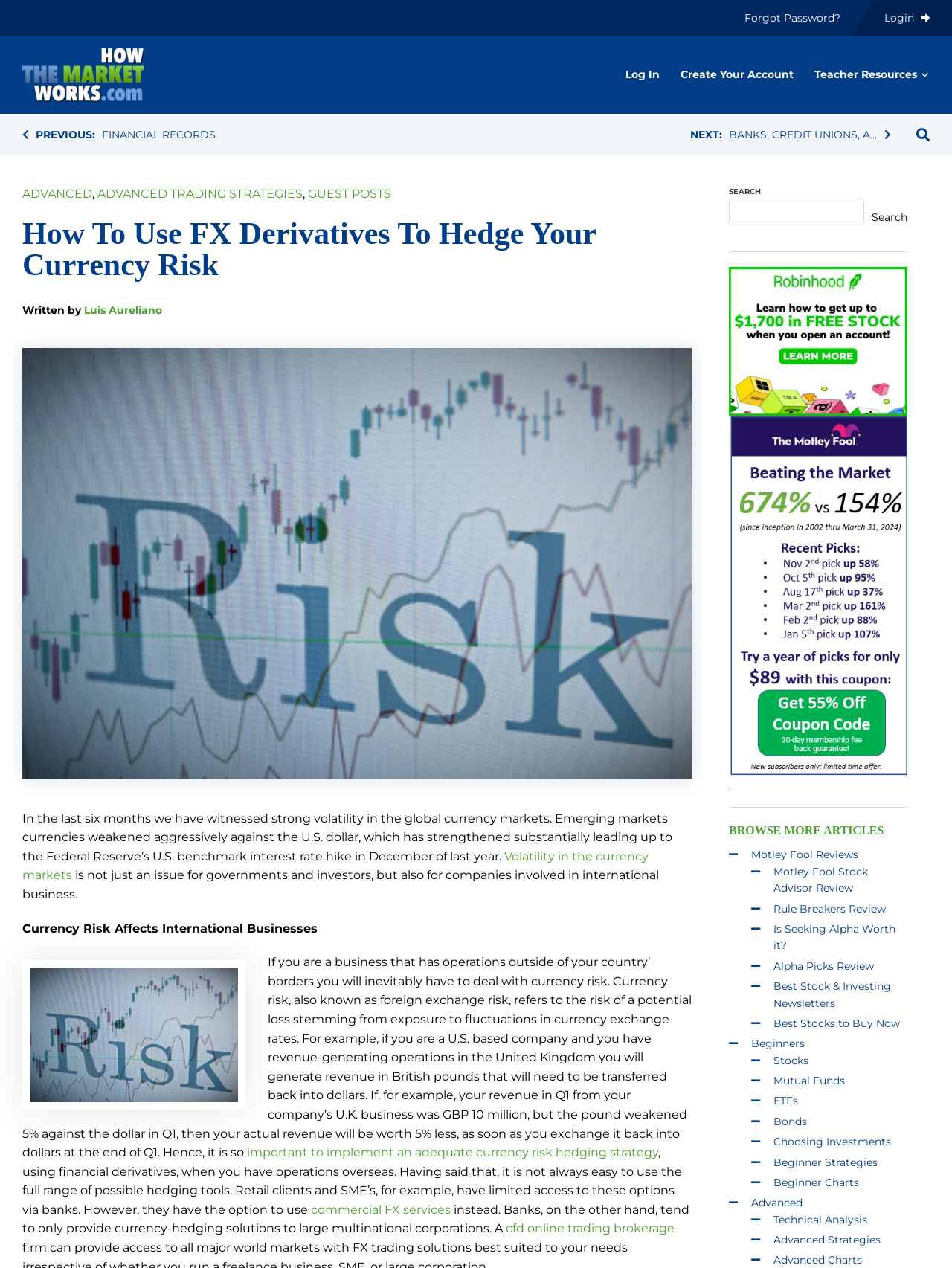Explain the features and main sections of the webpage comprehensively.

This webpage is about using FX derivatives to hedge against currency risk in a portfolio. At the top, there is a menubar with a "Forgot Password?" and "Login" option, followed by a logo of "HowTheMarketWorks" with an image. Below the logo, there are two more menubars, one with "Log In", "Create Your Account", and "Teacher Resources" options, and another with "PREVIOUS: FINANCIAL RECORDS" and "NEXT: BANKS, CREDIT UNIONS, AND SAVINGS & LOAN INSTITUTIONS" links.

The main content of the webpage starts with a heading "How To Use FX Derivatives To Hedge Your Currency Risk" followed by the author's name "Luis Aureliano" and a brief introduction to the topic. There is an image related to risk on the left side of the text. The introduction explains that currency risk is not just an issue for governments and investors, but also for companies involved in international business.

Below the introduction, there is a section explaining what currency risk is and how it affects international businesses. This section includes an image and a link to "important to implement an adequate currency risk hedging strategy". The text also mentions that retail clients and SMEs have limited access to hedging tools via banks, but they can use commercial FX services instead.

On the right side of the webpage, there is a search bar with a "SEARCH" button. Below the search bar, there is a "Robinhood Free Stock Promotion ad" with an image, followed by a figure with a link to "Motley Fool Stock Advisor returns". There is also a section with links to various articles, including "Motley Fool Reviews", "Motley Fool Stock Advisor Review", and others.

At the bottom of the webpage, there is a section with links to various categories, including "Beginners", "Stocks", "Mutual Funds", "ETFs", "Bonds", and "Advanced". Each category has several sub-links to related articles.